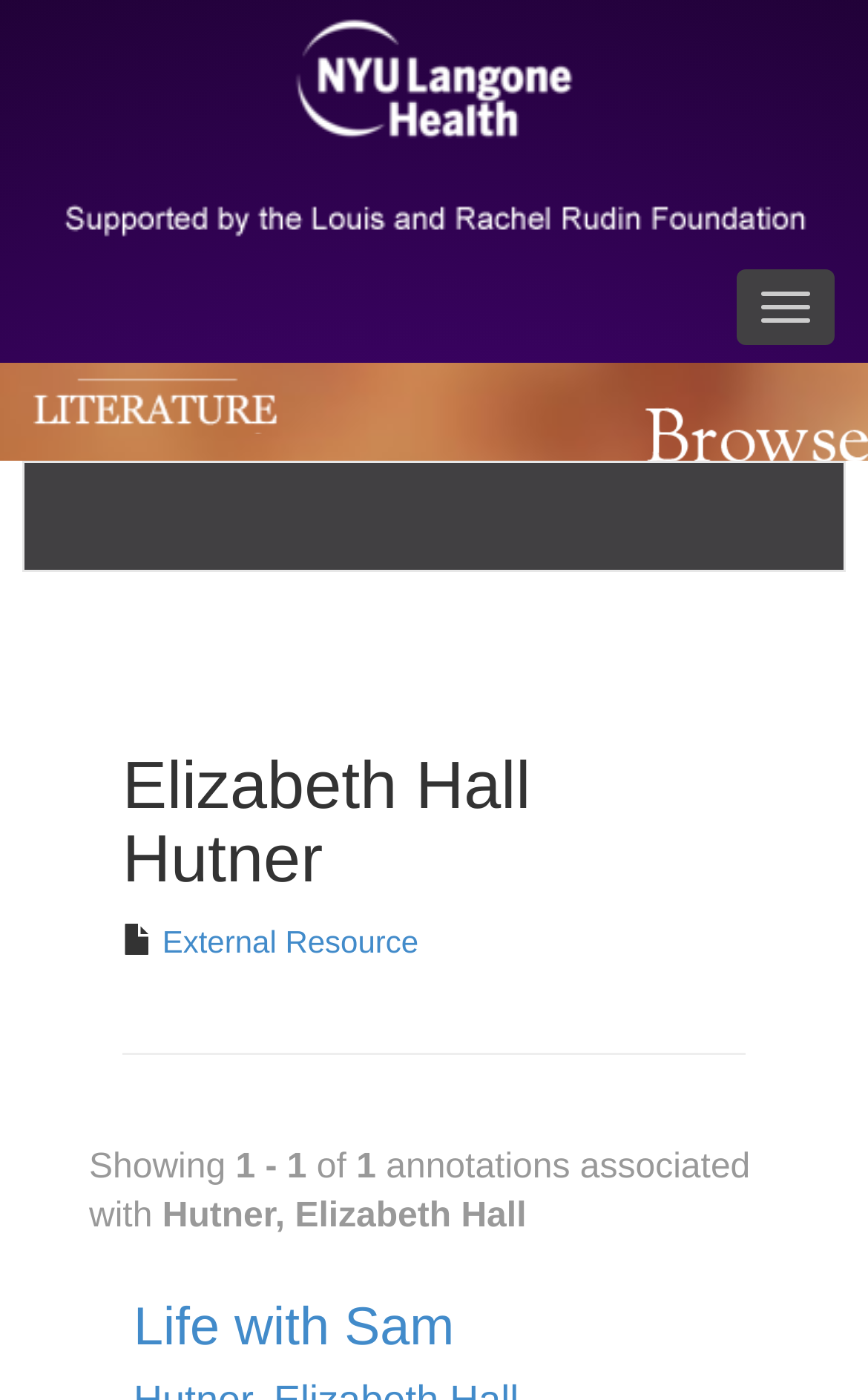Provide a brief response to the question using a single word or phrase: 
How many annotations are associated with the author?

1